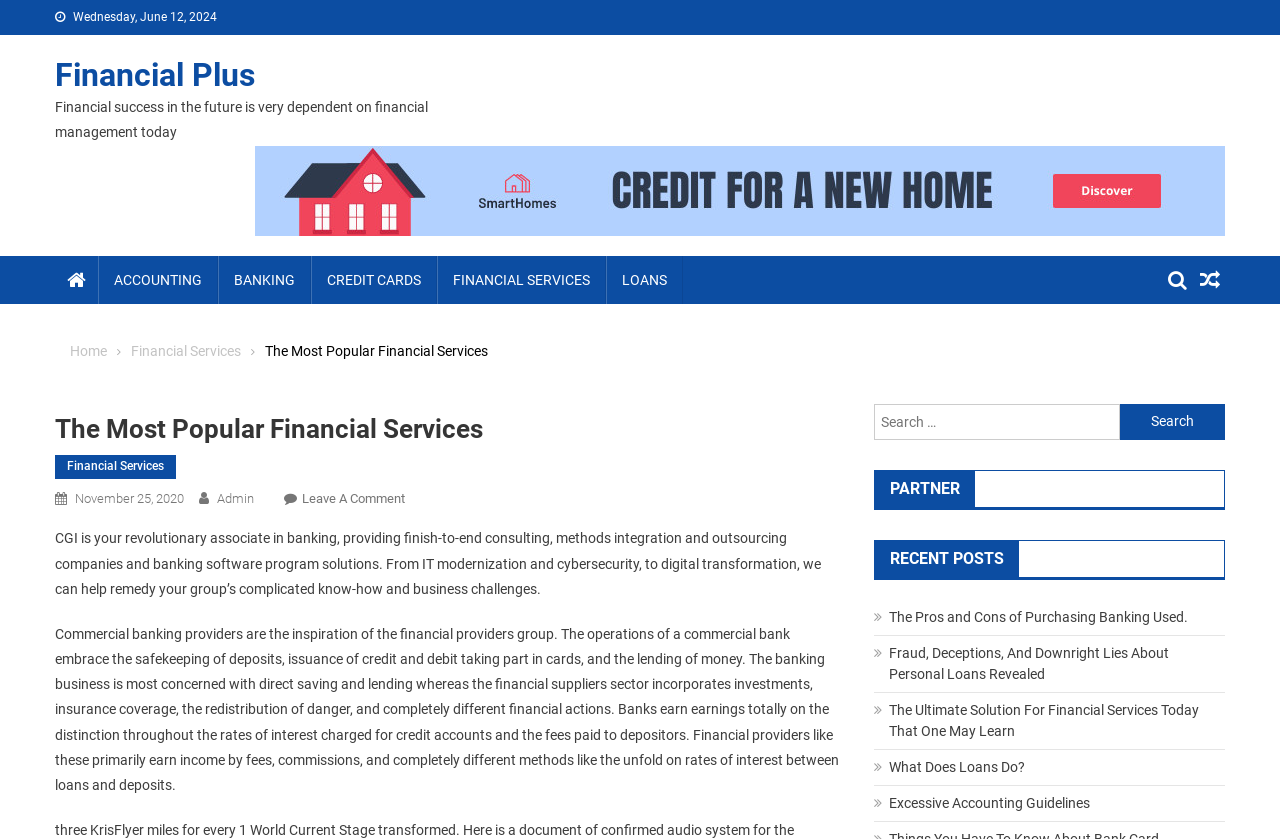Elaborate on the webpage's design and content in a detailed caption.

The webpage is about Financial Plus, a platform that provides expert insights, investment strategies, and money management tips to secure one's financial future. At the top left corner, there is a link to skip to the content. Next to it, the current date, Wednesday, June 12, 2024, is displayed. 

Below the date, there is a prominent link to Financial Plus, accompanied by an image with the same name. To the right of this link, there are several links to different financial services, including ACCOUNTING, BANKING, CREDIT CARDS, FINANCIAL SERVICES, and LOANS. 

On the top right corner, there are three icons, represented by \uf015, \uf002, and \uf074. Below these icons, there is a navigation section with breadcrumbs, showing the path from Home to Financial Services and then to The Most Popular Financial Services.

The main content of the webpage is divided into several sections. The first section has a heading, The Most Popular Financial Services, followed by a brief description of CGI, a company that provides banking software solutions and consulting services. 

The next section describes commercial banking services, including the safekeeping of deposits, issuance of credit and debit cards, and lending of money. It also explains how banks earn income from the difference in interest rates charged for credit accounts and the fees paid to depositors.

To the right of this section, there is a search box with a button to search for specific content. Below the search box, there are headings for PARTNER and RECENT POSTS. The RECENT POSTS section lists several articles related to financial services, including The Pros and Cons of Purchasing Banking Used, Fraud, Deceptions, And Downright Lies About Personal Loans Revealed, and others.